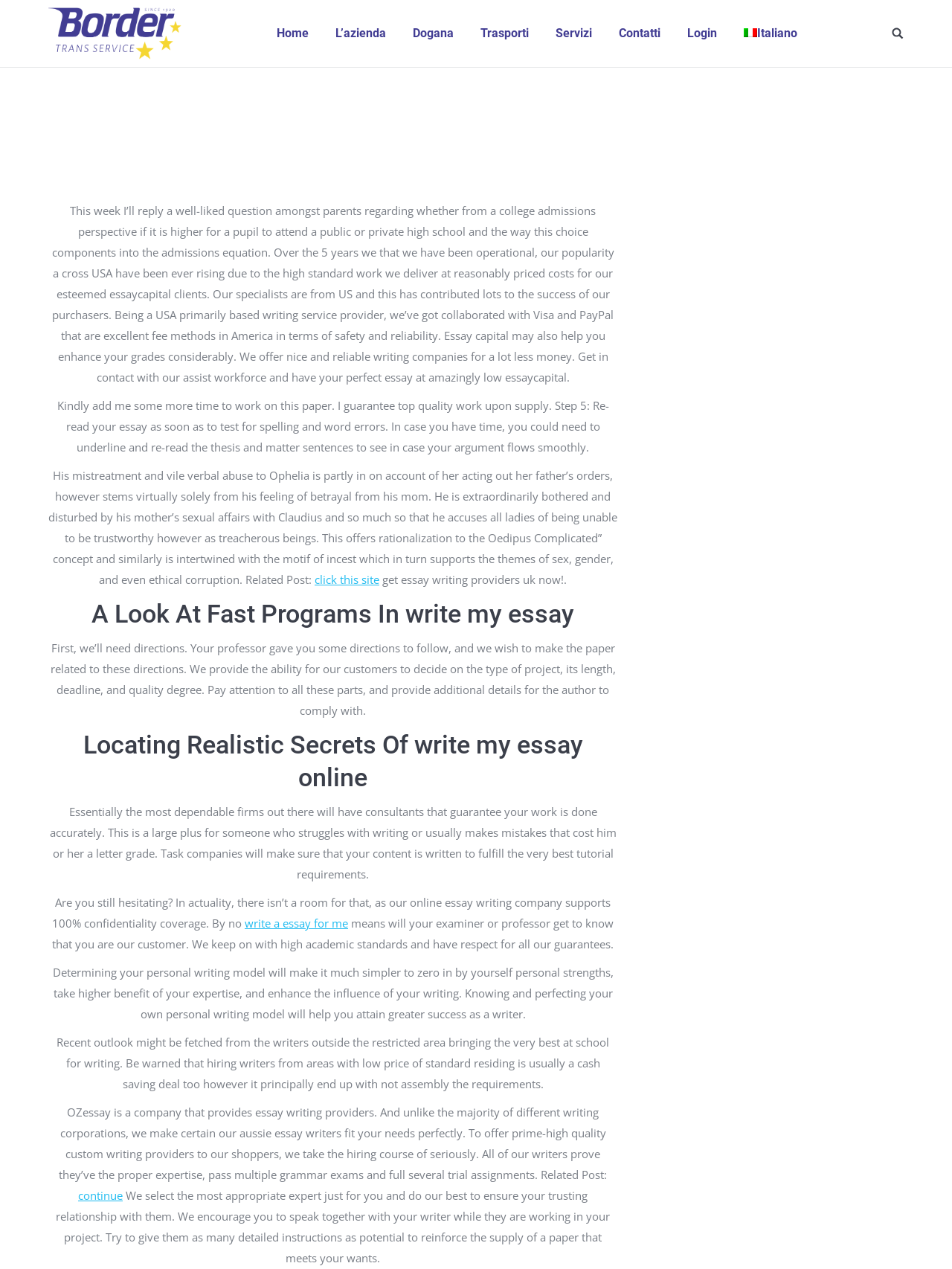Please identify the bounding box coordinates of the area that needs to be clicked to fulfill the following instruction: "Click on the 'it Italiano' link."

[0.778, 0.009, 0.84, 0.044]